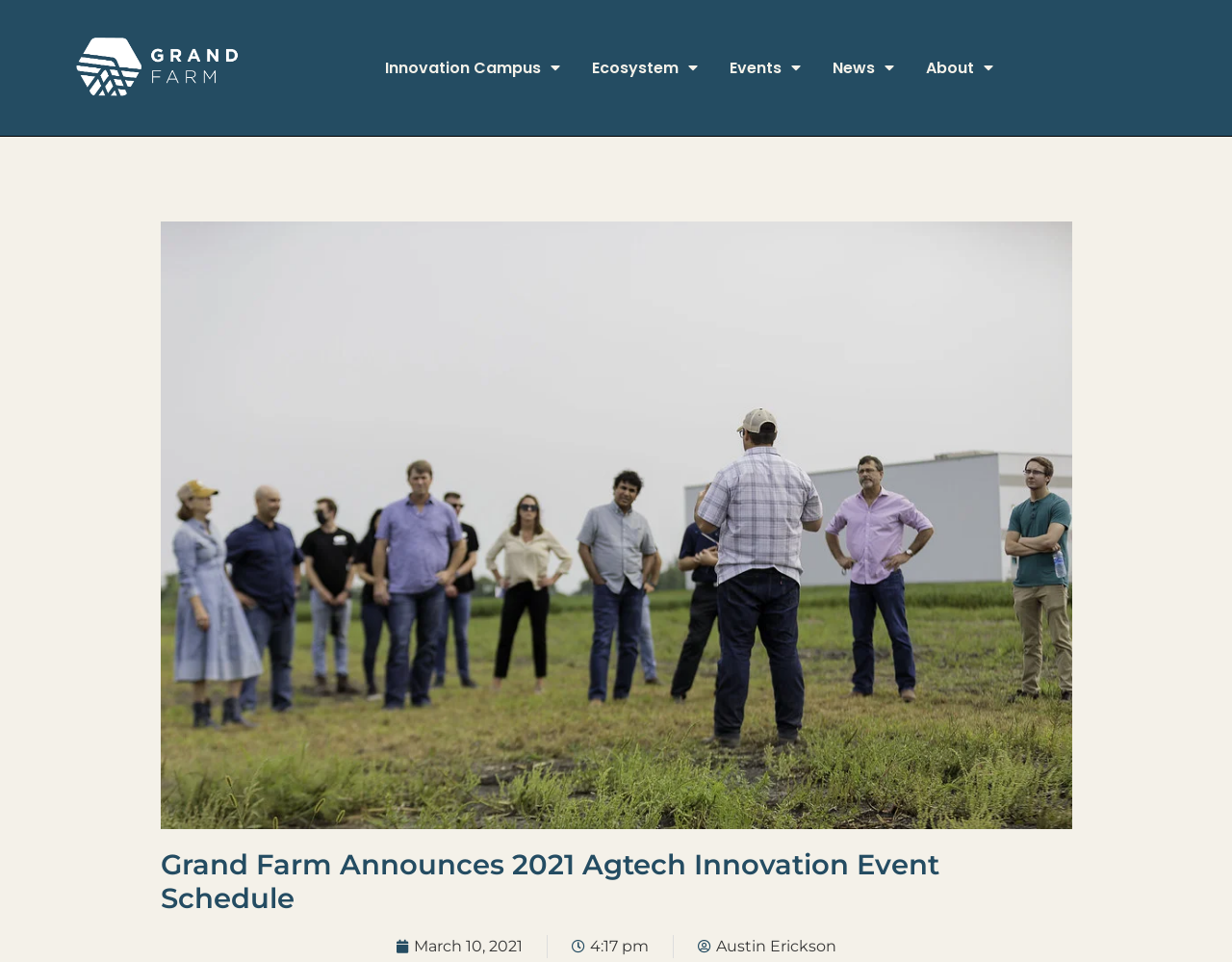Answer the following query with a single word or phrase:
What are the main categories in the top menu?

Innovation Campus, Ecosystem, Events, News, About